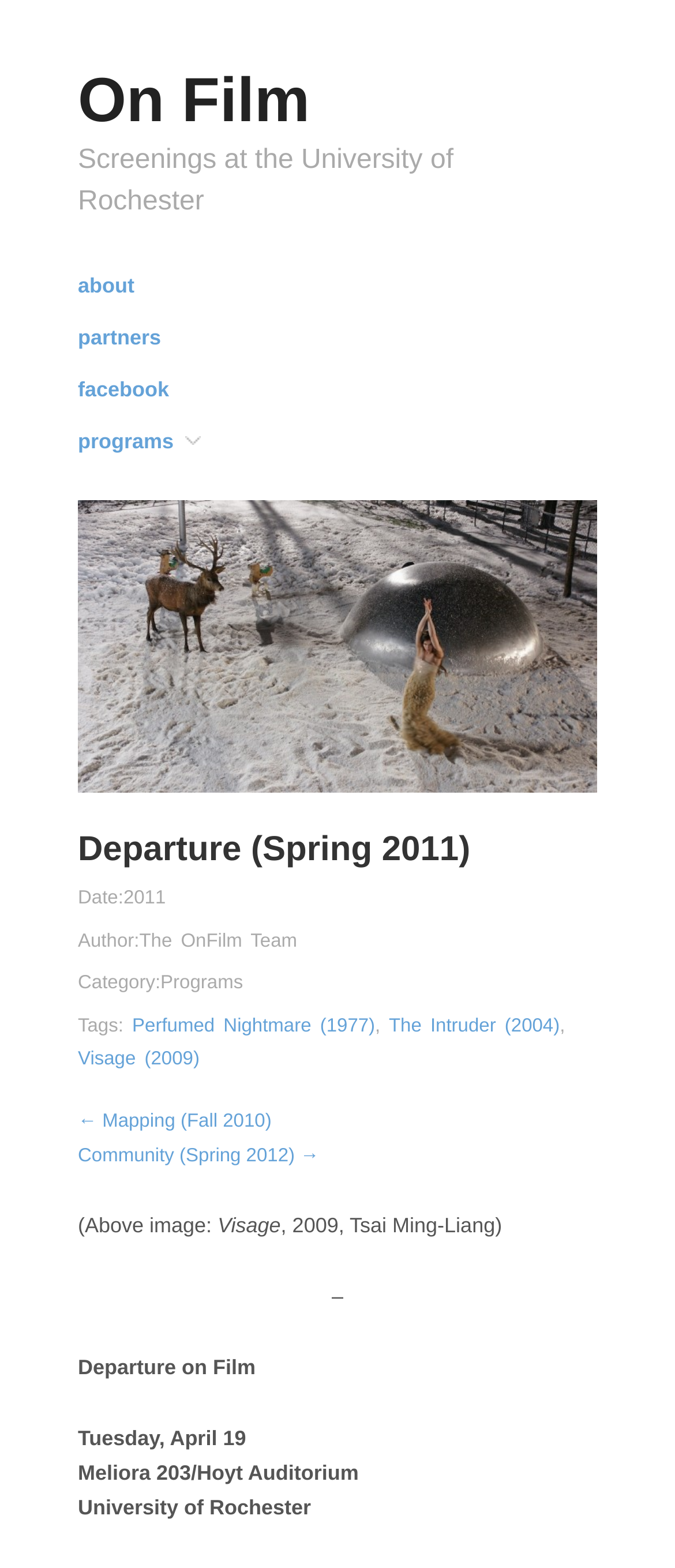What is the category of the film?
Please look at the screenshot and answer using one word or phrase.

Programs